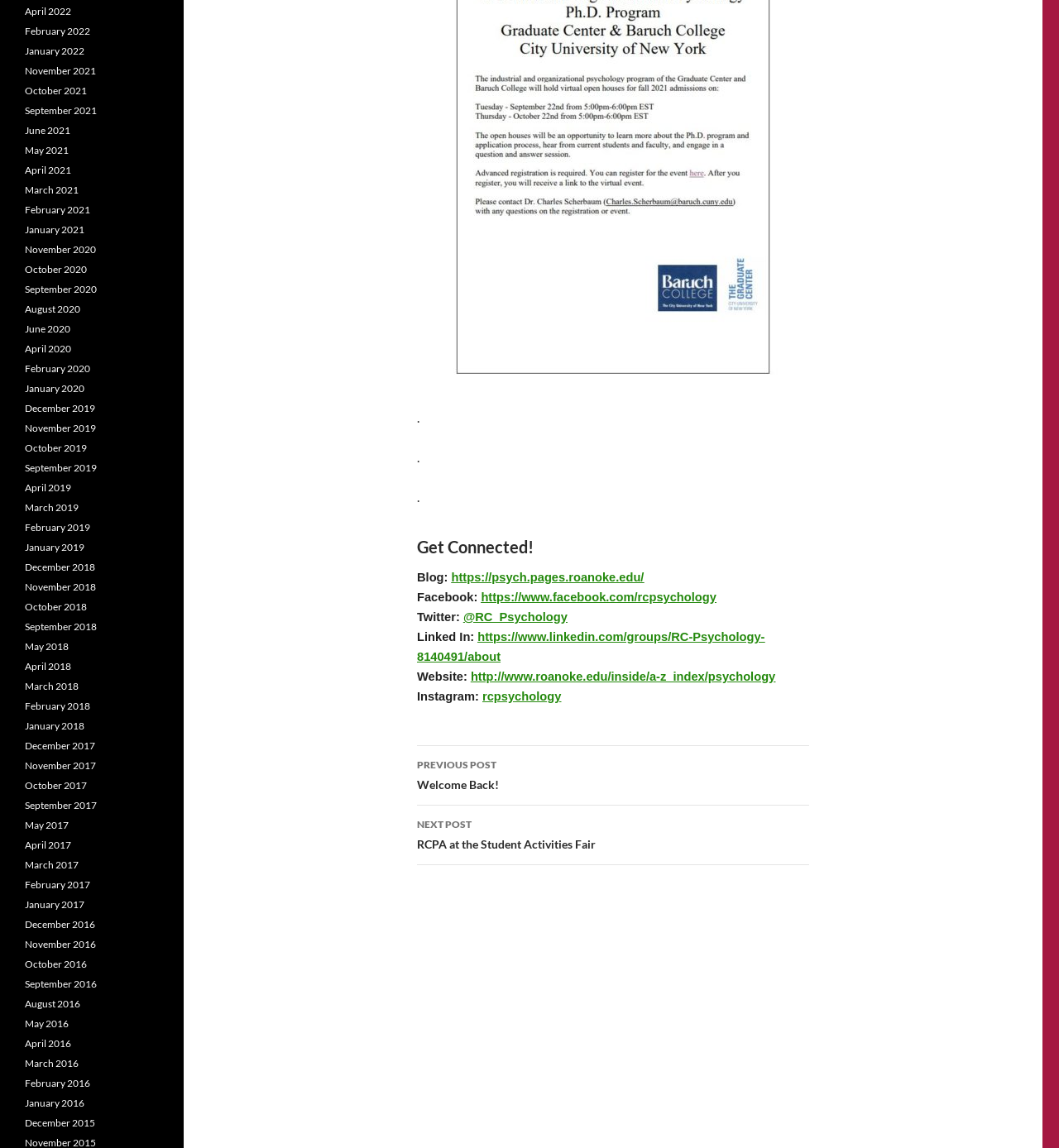Please identify the bounding box coordinates of the element's region that needs to be clicked to fulfill the following instruction: "View posts from April 2022". The bounding box coordinates should consist of four float numbers between 0 and 1, i.e., [left, top, right, bottom].

[0.023, 0.004, 0.067, 0.015]